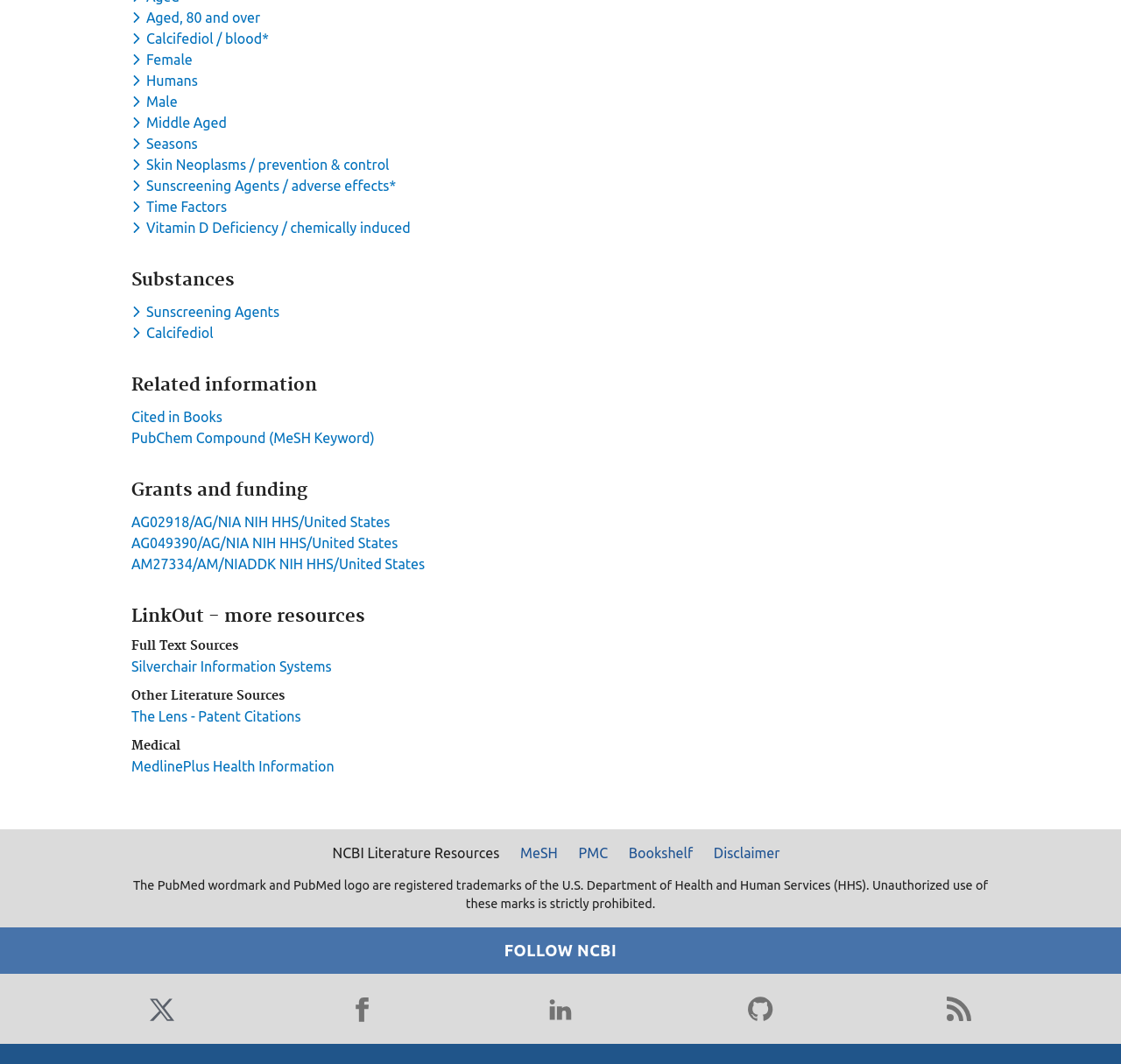Find the bounding box coordinates for the HTML element specified by: "Sunscreening Agents / adverse effects*".

[0.117, 0.167, 0.357, 0.182]